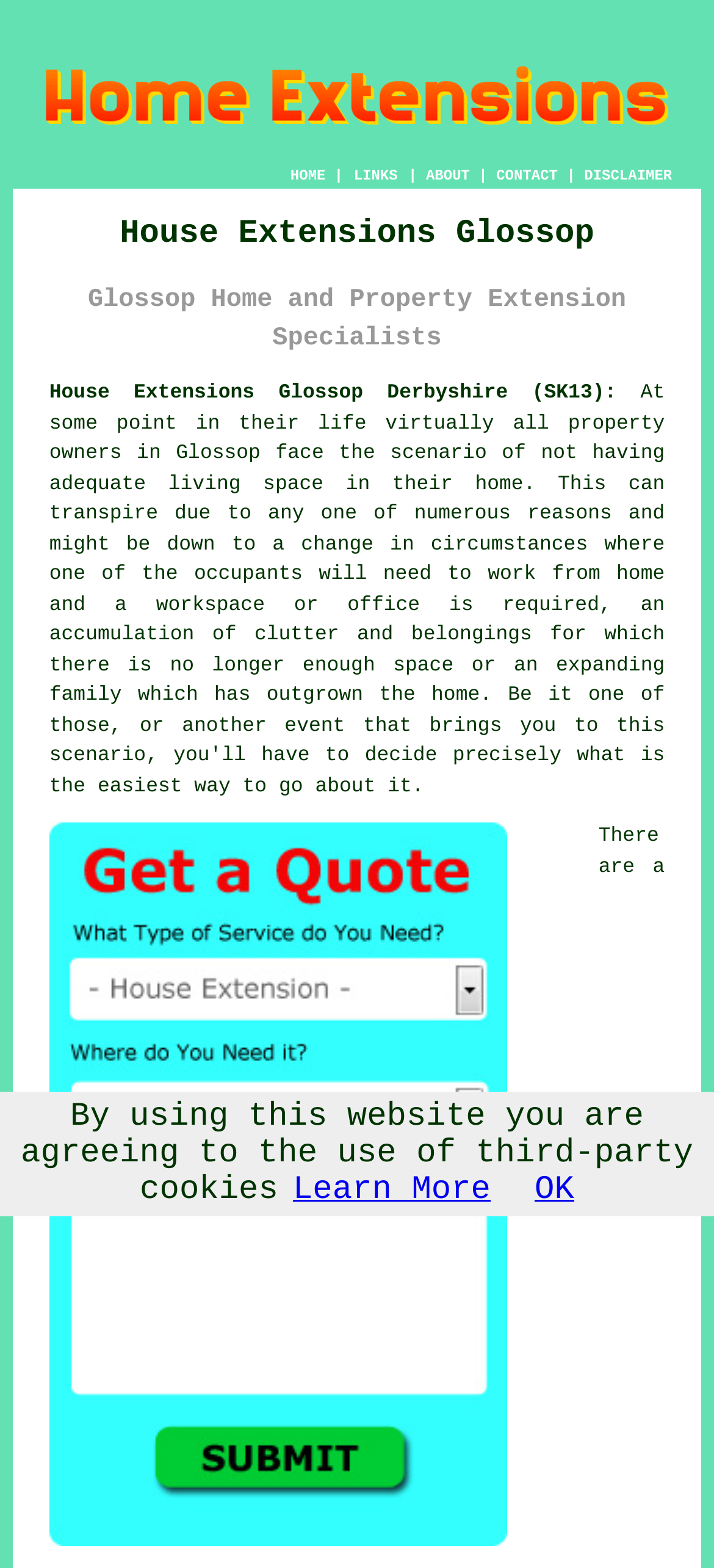Locate the bounding box coordinates of the clickable region necessary to complete the following instruction: "Click CONTACT". Provide the coordinates in the format of four float numbers between 0 and 1, i.e., [left, top, right, bottom].

[0.695, 0.107, 0.781, 0.118]